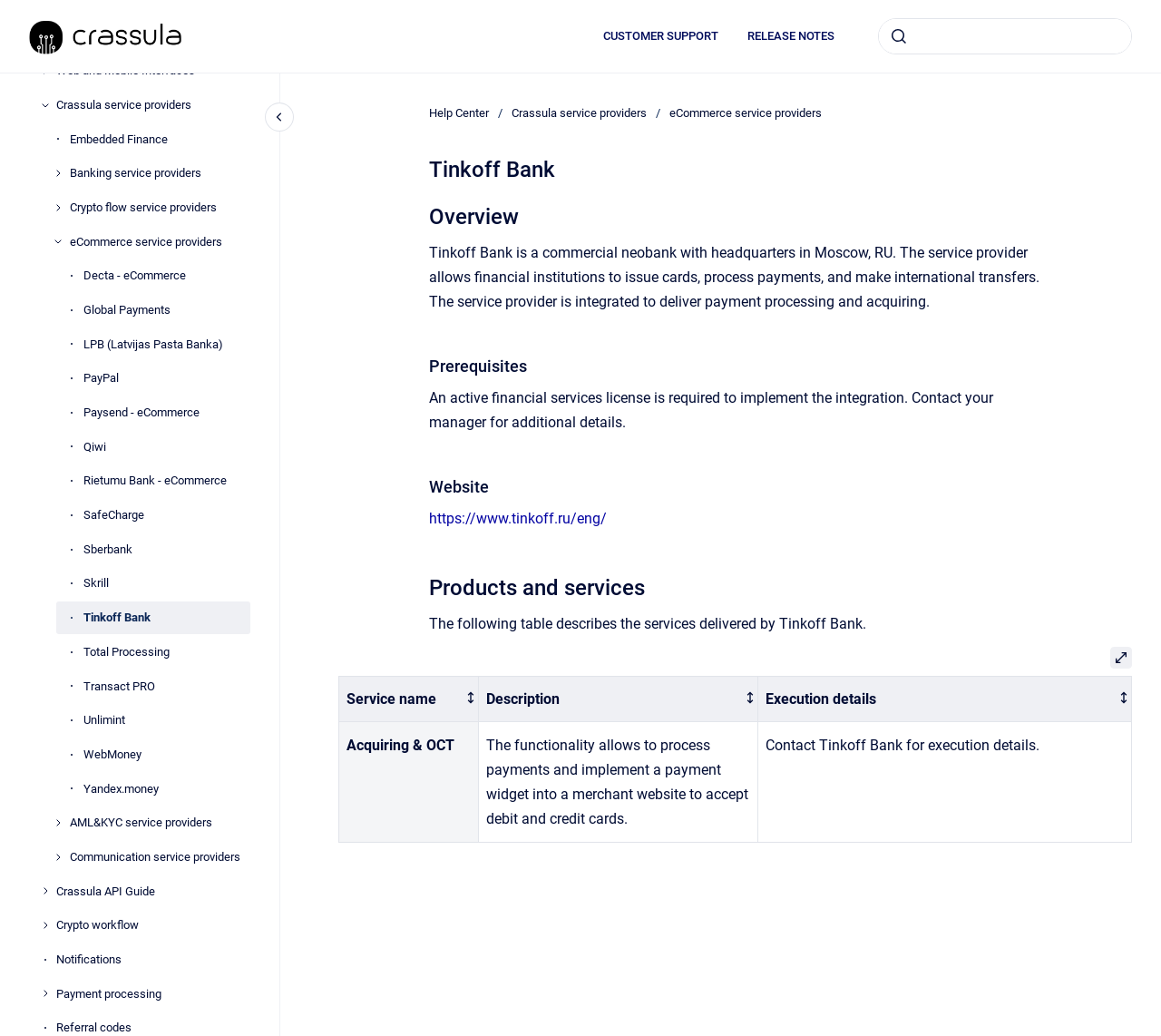Please specify the bounding box coordinates in the format (top-left x, top-left y, bottom-right x, bottom-right y), with values ranging from 0 to 1. Identify the bounding box for the UI component described as follows: parent_node: Overview title="Copy to clipboard"

[0.355, 0.193, 0.37, 0.22]